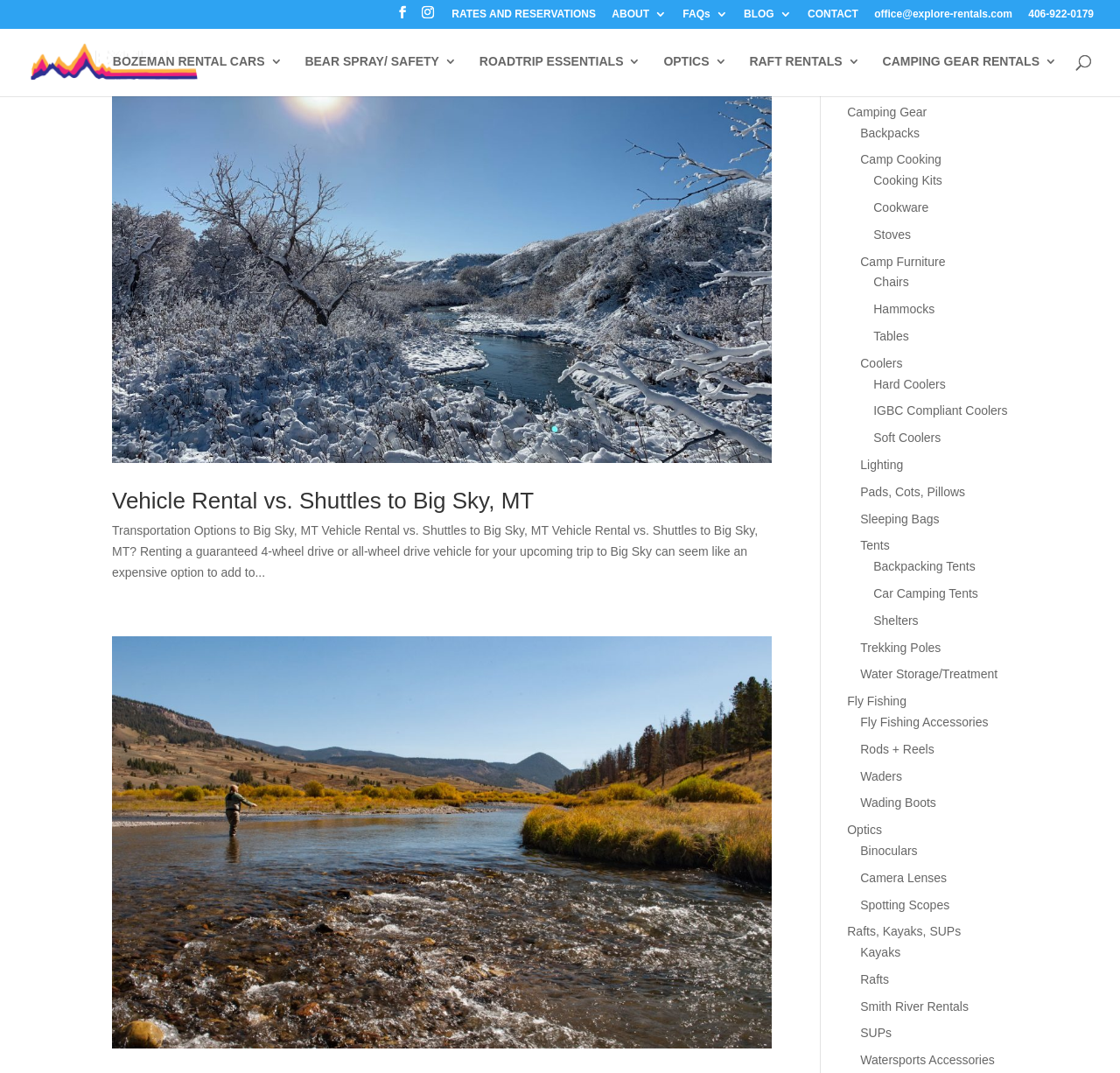Identify the bounding box coordinates for the region of the element that should be clicked to carry out the instruction: "Check out camping gear rentals". The bounding box coordinates should be four float numbers between 0 and 1, i.e., [left, top, right, bottom].

[0.788, 0.051, 0.944, 0.09]